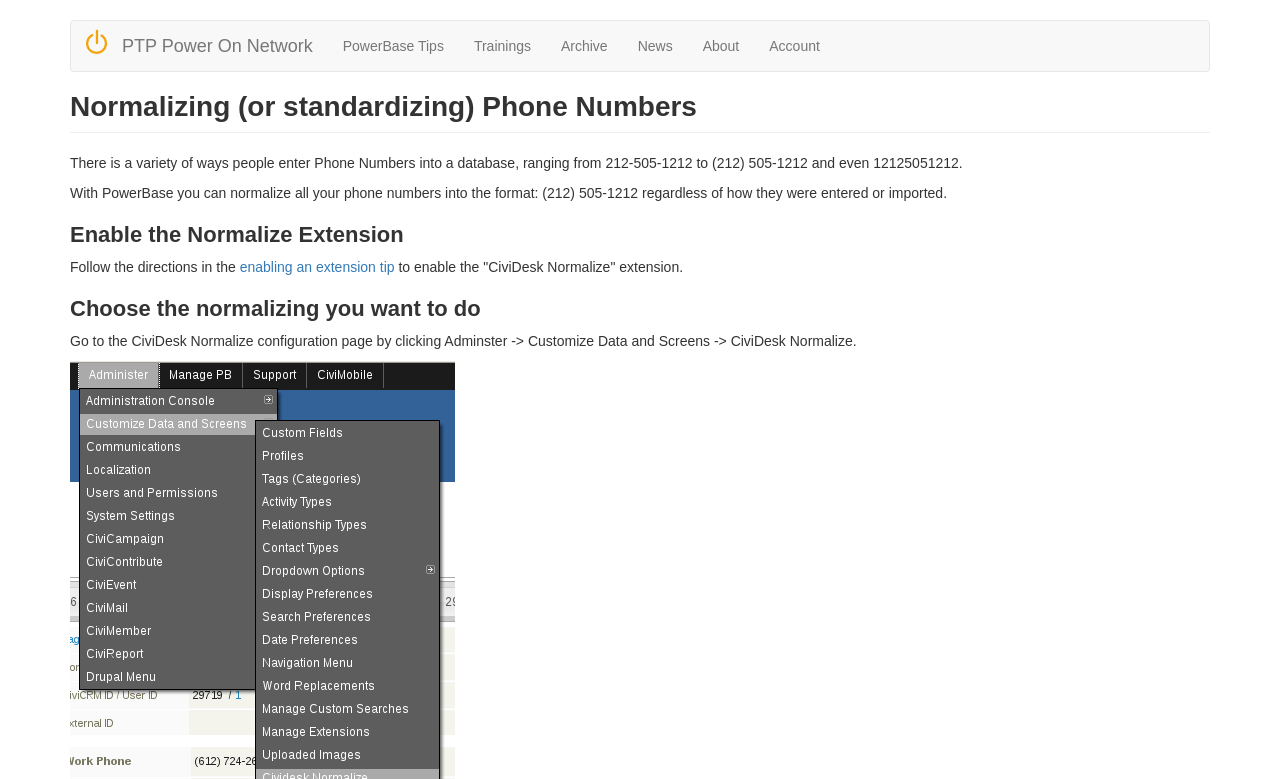Find the main header of the webpage and produce its text content.

Normalizing (or standardizing) Phone Numbers